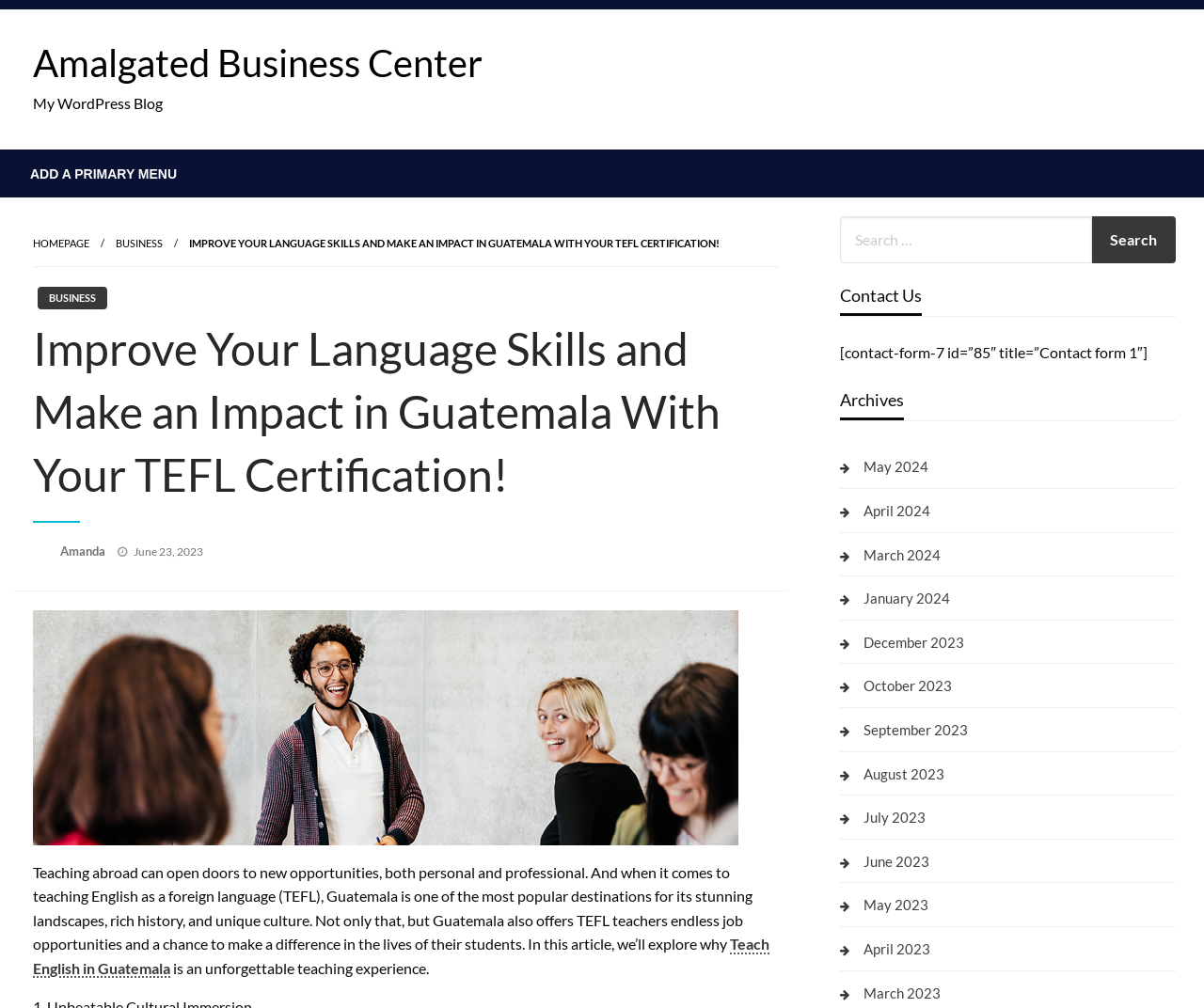Extract the primary heading text from the webpage.

Amalgated Business Center